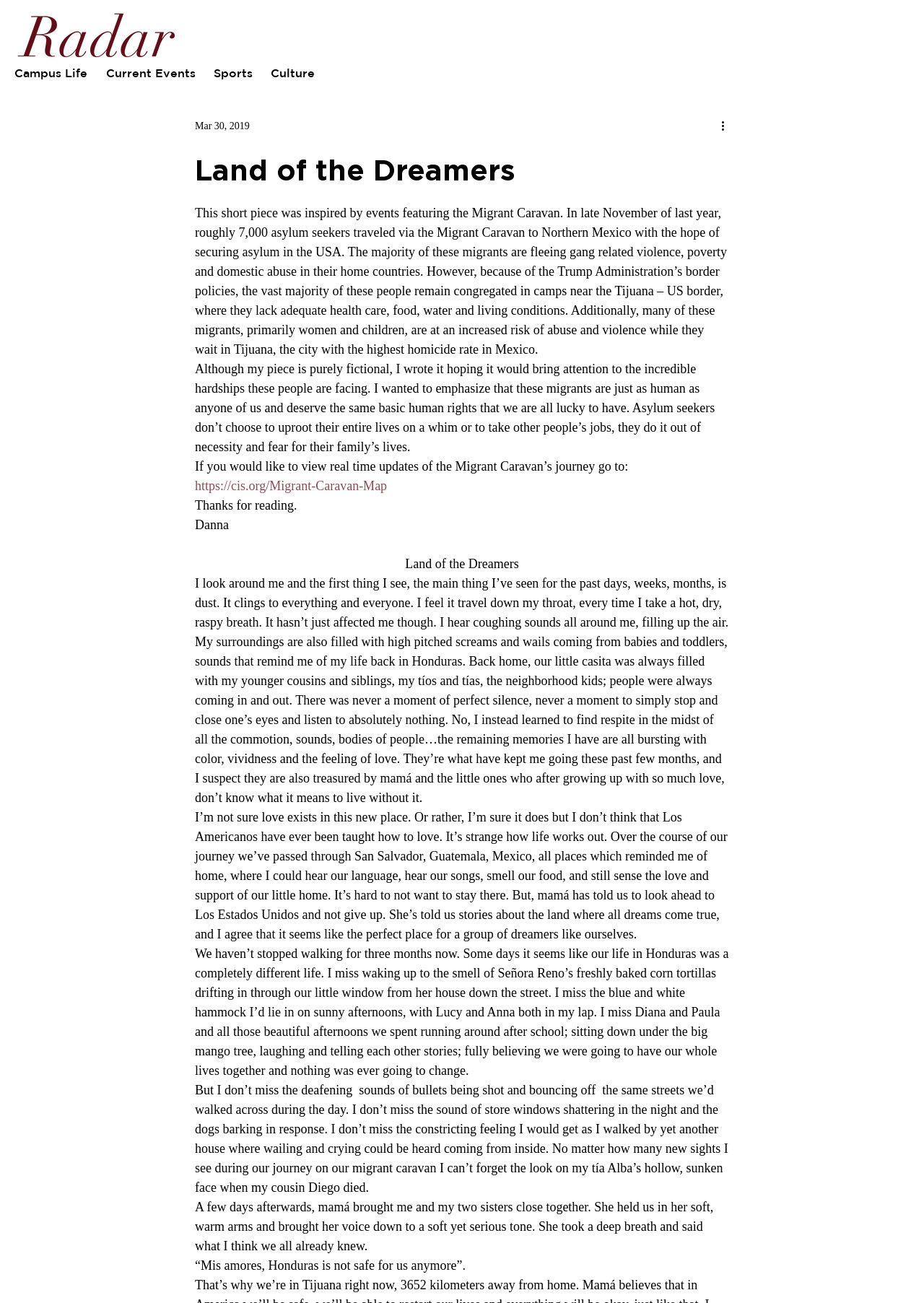Identify and provide the bounding box coordinates of the UI element described: "Current Events". The coordinates should be formatted as [left, top, right, bottom], with each number being a float between 0 and 1.

[0.105, 0.042, 0.221, 0.07]